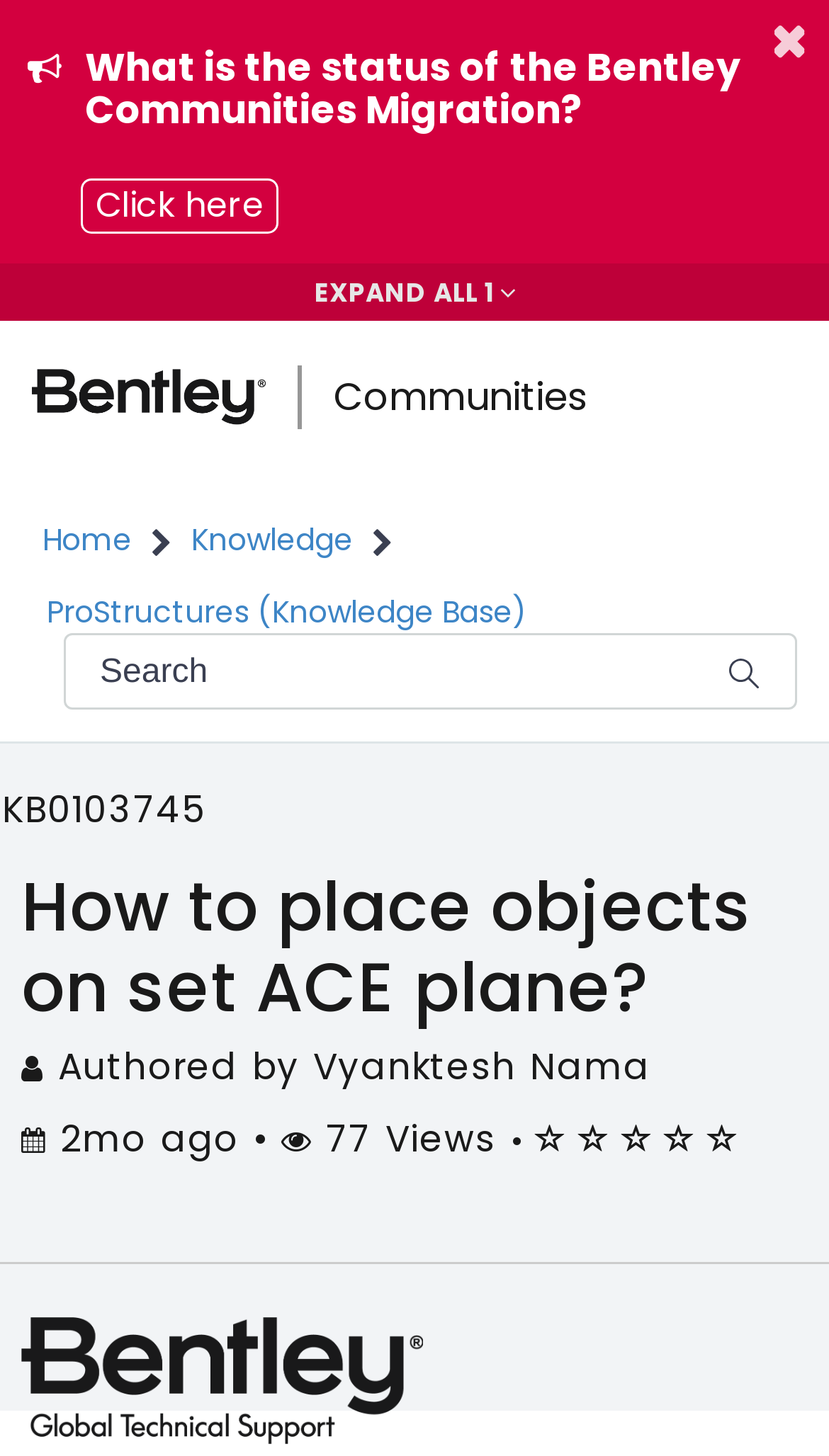How many views does the article have?
Give a comprehensive and detailed explanation for the question.

The webpage contains a static text element that says 'This article has 77 views.', which indicates that the article has been viewed 77 times.